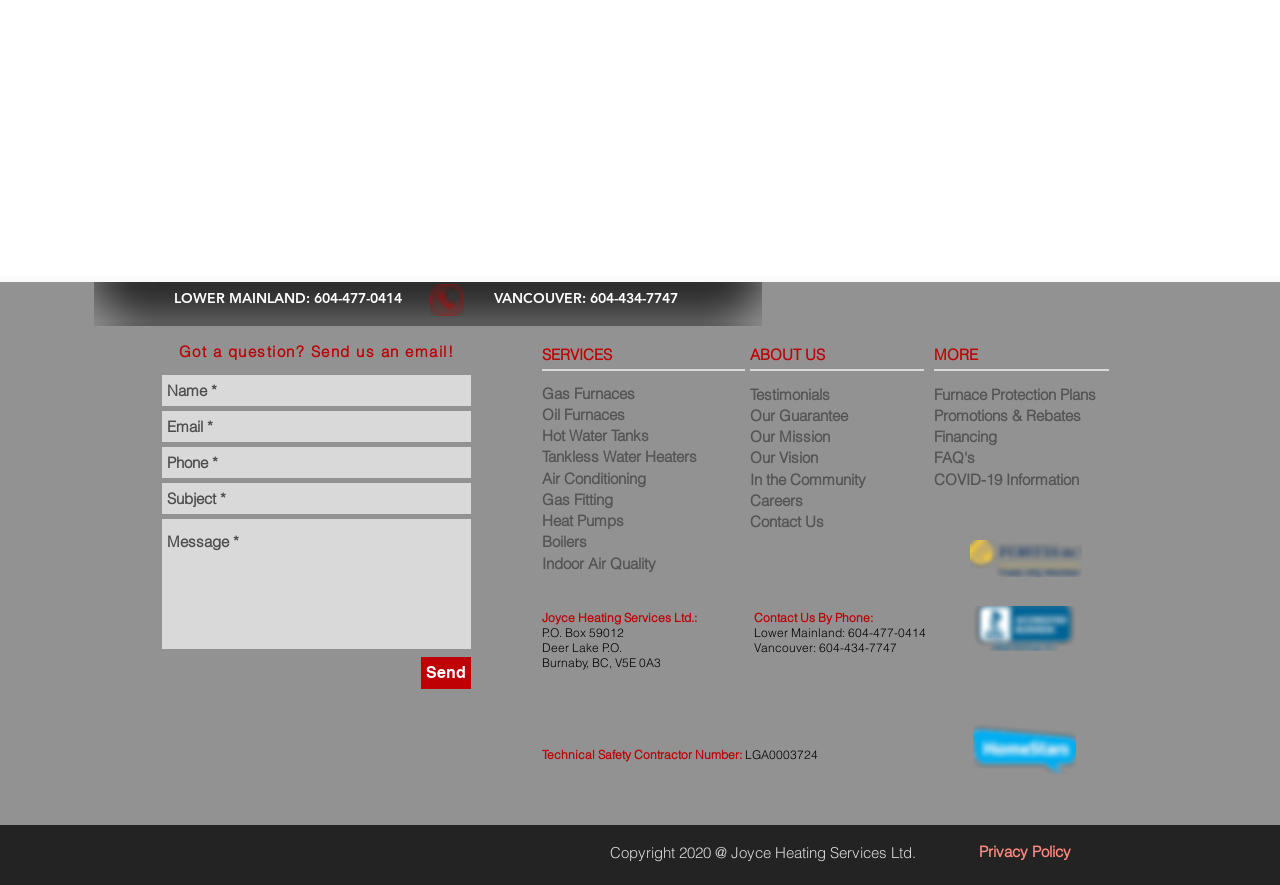Show me the bounding box coordinates of the clickable region to achieve the task as per the instruction: "Check Privacy Policy".

[0.745, 0.942, 0.856, 0.983]